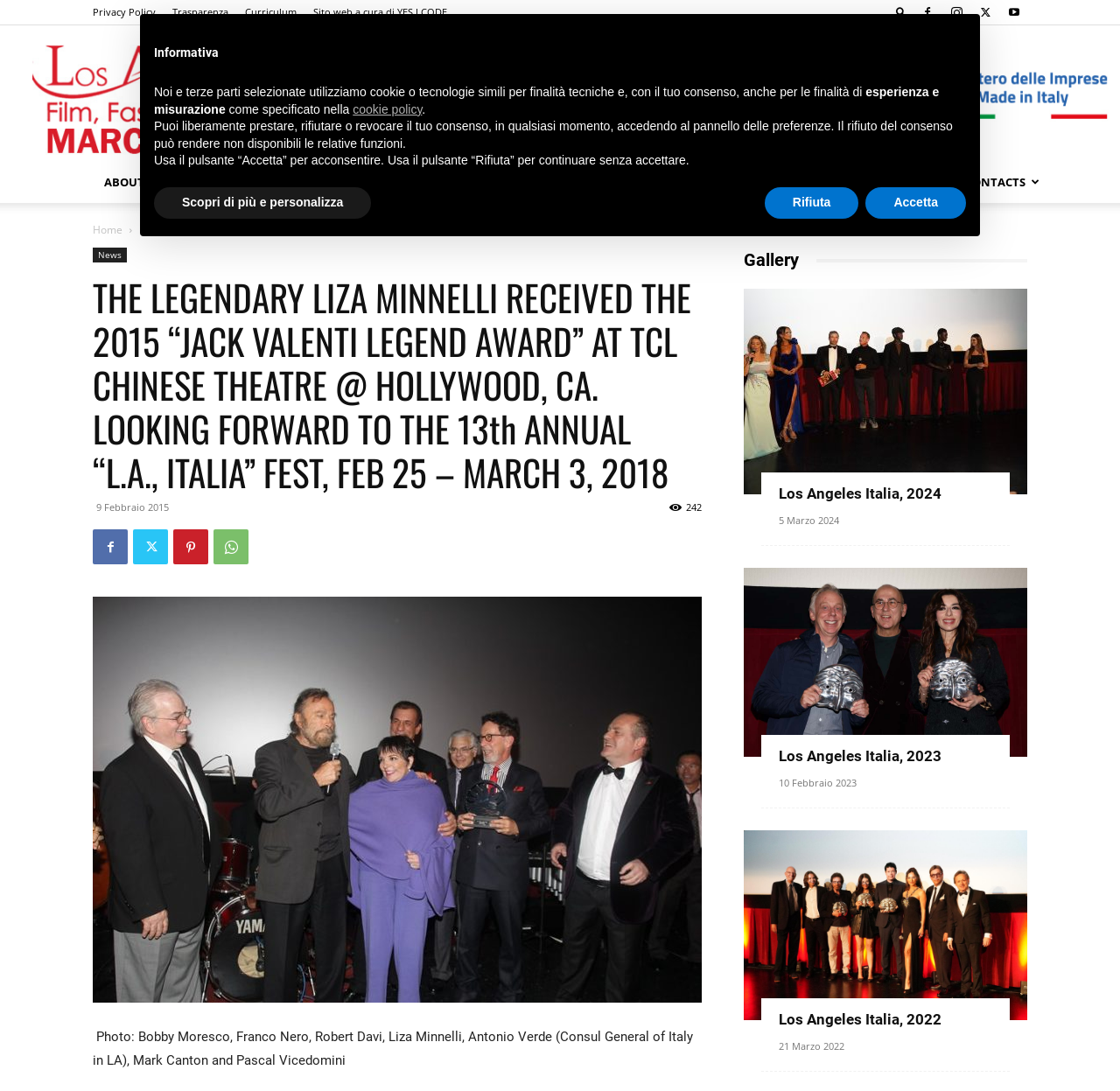Find and provide the bounding box coordinates for the UI element described with: "Scopri di più e personalizza".

[0.138, 0.172, 0.332, 0.2]